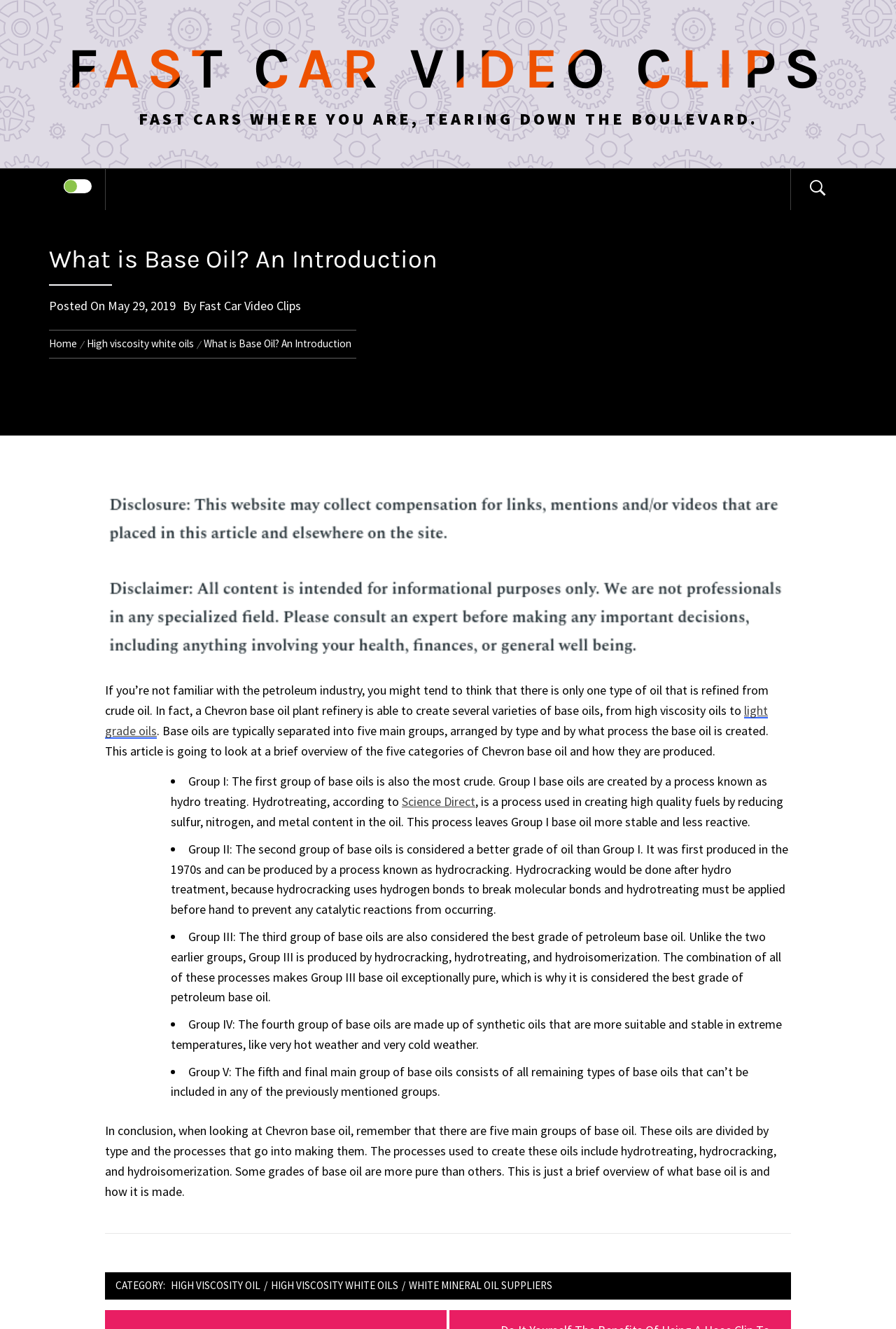Specify the bounding box coordinates of the area that needs to be clicked to achieve the following instruction: "Click on the 'light grade oils' link".

[0.117, 0.528, 0.857, 0.556]